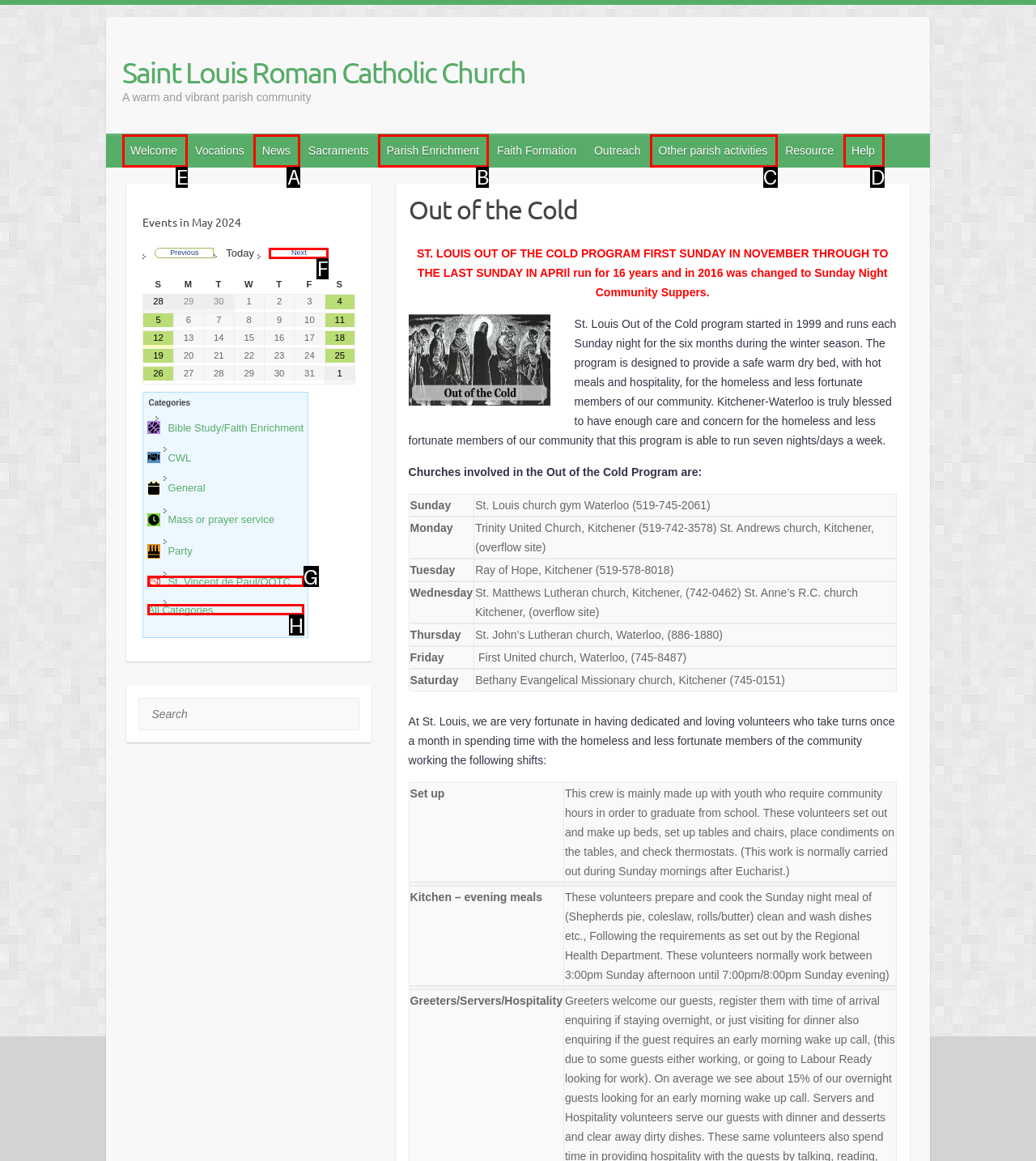Choose the letter of the option that needs to be clicked to perform the task: Click on the 'Welcome' link. Answer with the letter.

E